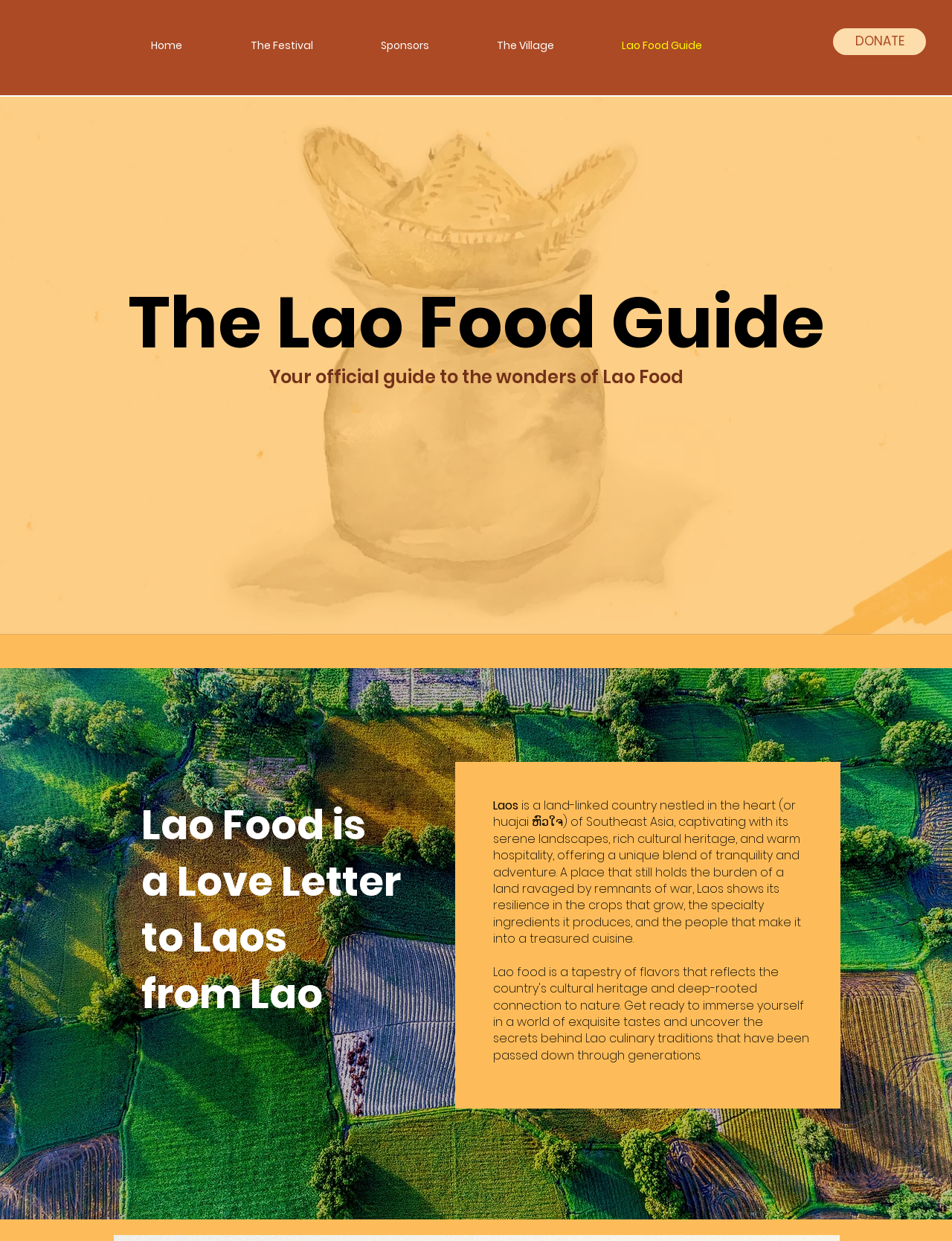Locate the bounding box of the UI element described by: "The Village" in the given webpage screenshot.

[0.486, 0.022, 0.617, 0.052]